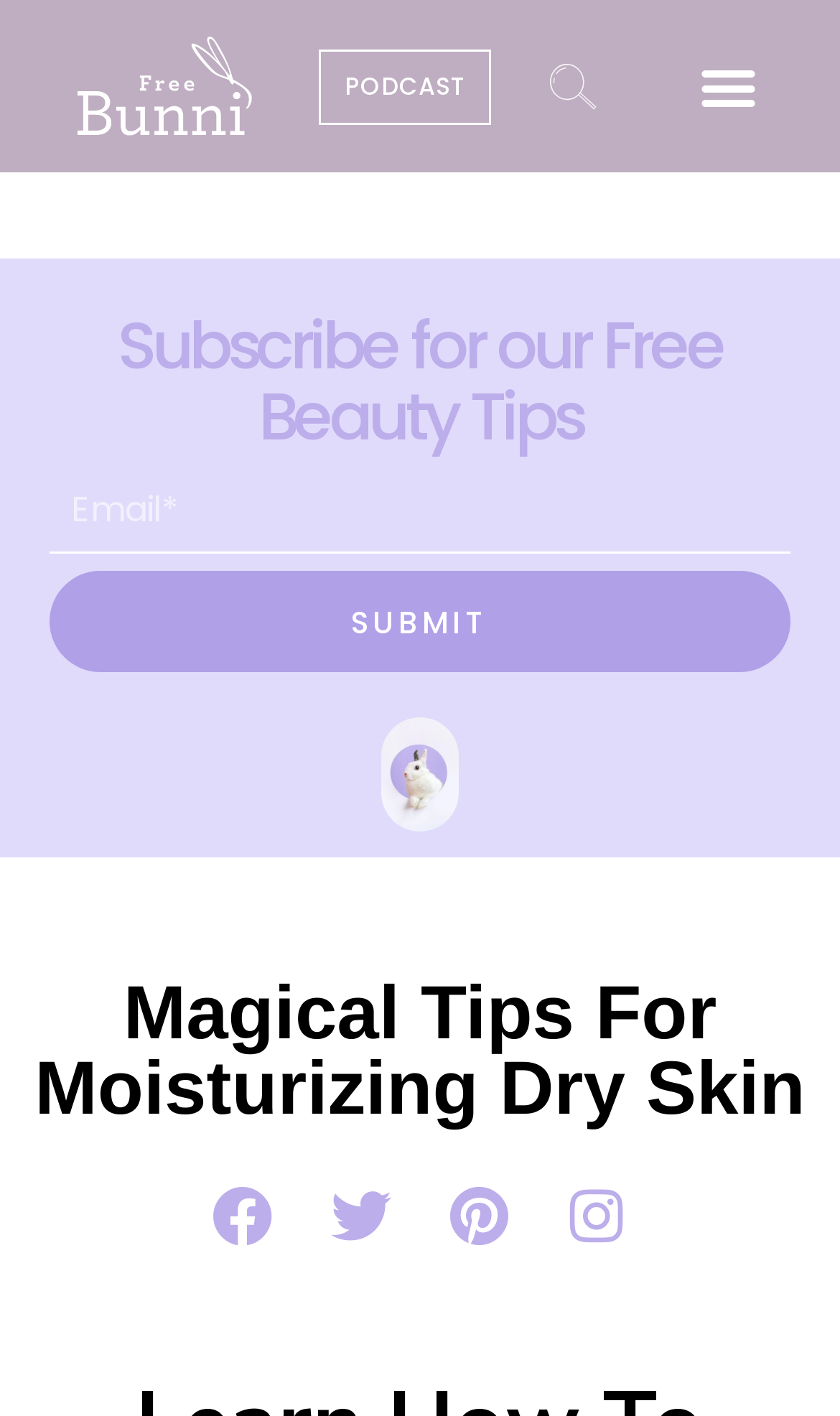Could you determine the bounding box coordinates of the clickable element to complete the instruction: "Listen to the podcast"? Provide the coordinates as four float numbers between 0 and 1, i.e., [left, top, right, bottom].

[0.38, 0.034, 0.585, 0.087]